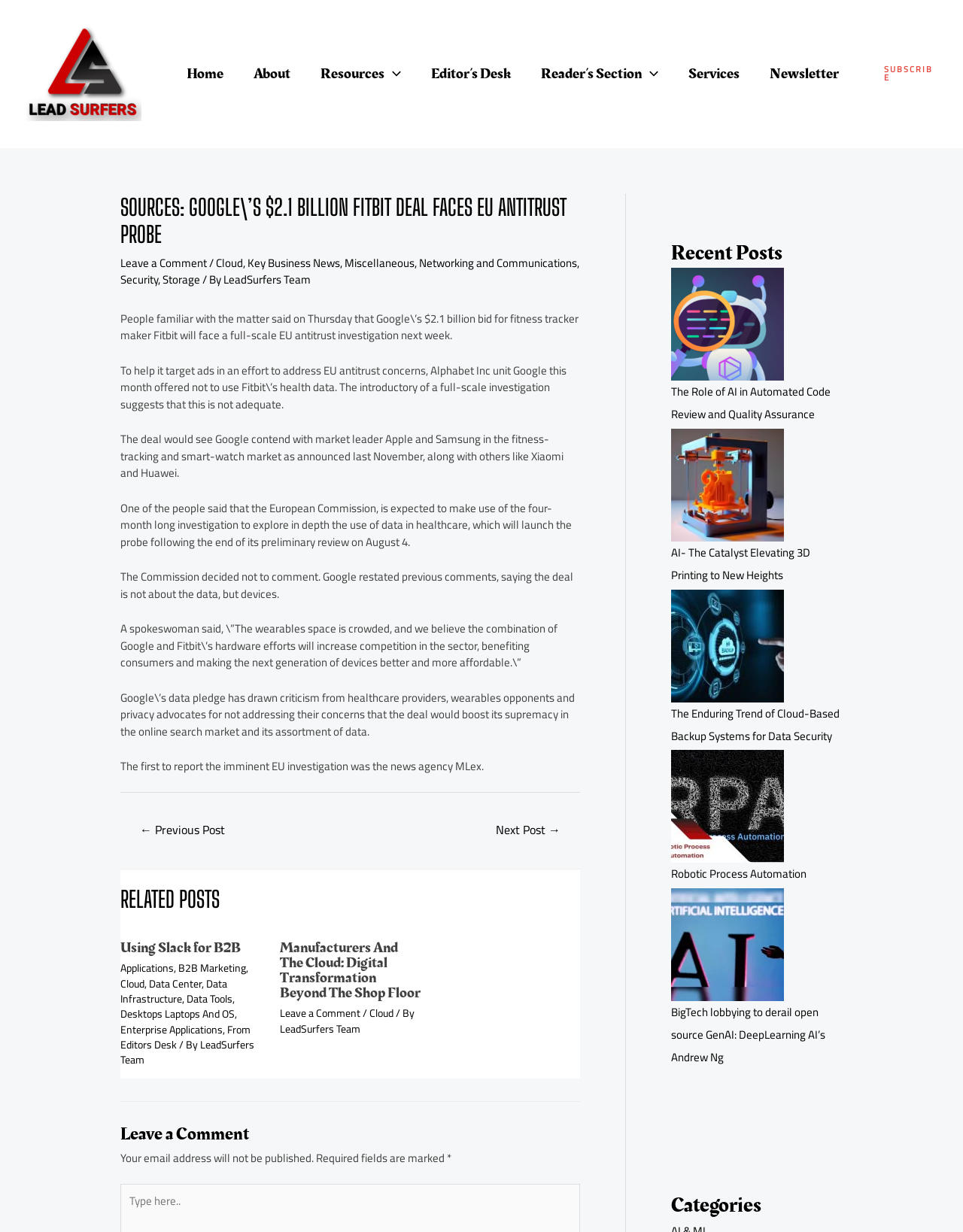What is the purpose of the section 'Leave a Comment'?
Please answer the question as detailed as possible based on the image.

I determined the purpose of the section 'Leave a Comment' by reading the text 'Leave a Comment' and the subsequent form fields, which suggest that users can enter their name, email, and comment to respond to the post.